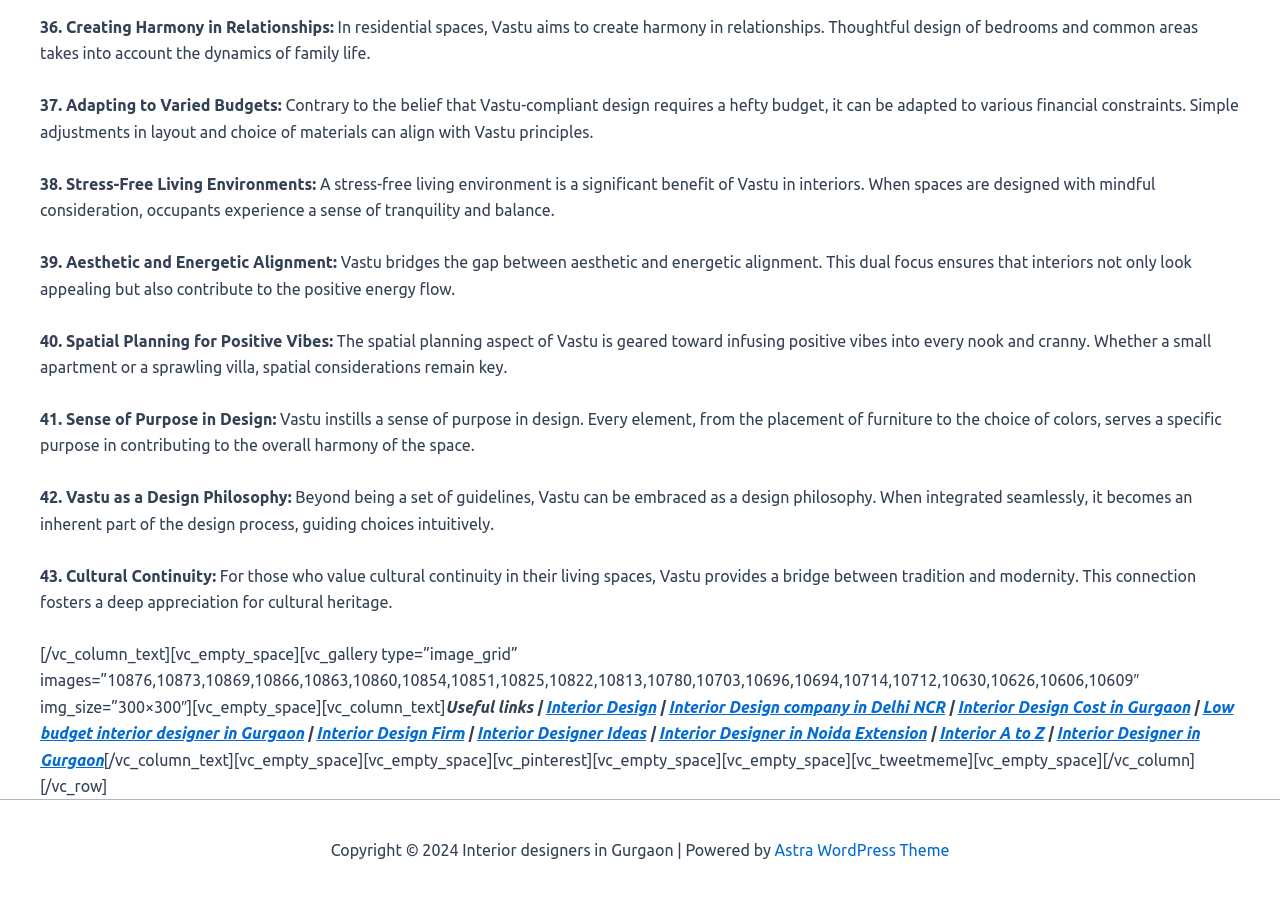Kindly provide the bounding box coordinates of the section you need to click on to fulfill the given instruction: "Click on 'Interior Design company in Delhi NCR'".

[0.522, 0.775, 0.738, 0.795]